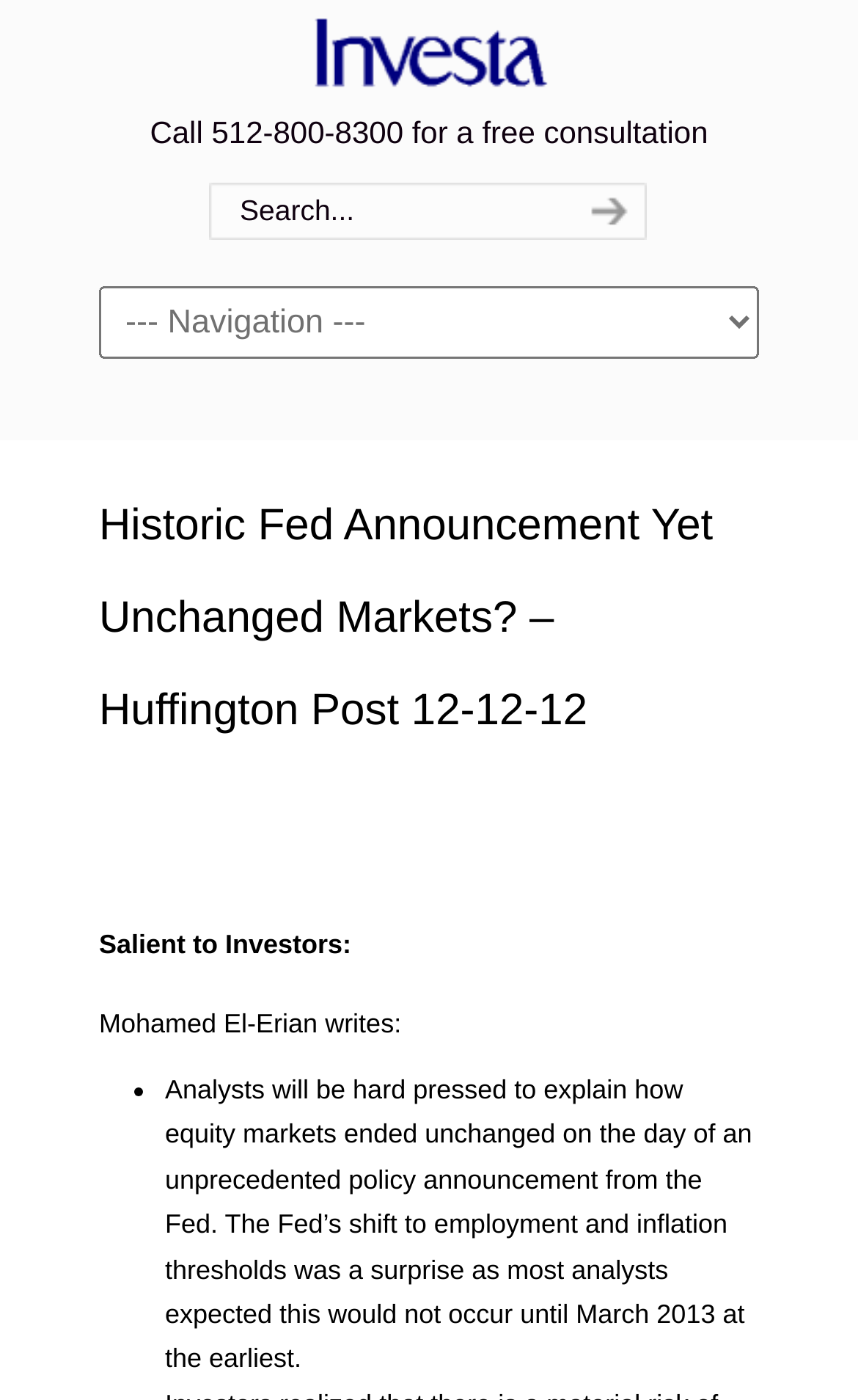Given the description of the UI element: "Cookie Policy", predict the bounding box coordinates in the form of [left, top, right, bottom], with each value being a float between 0 and 1.

None